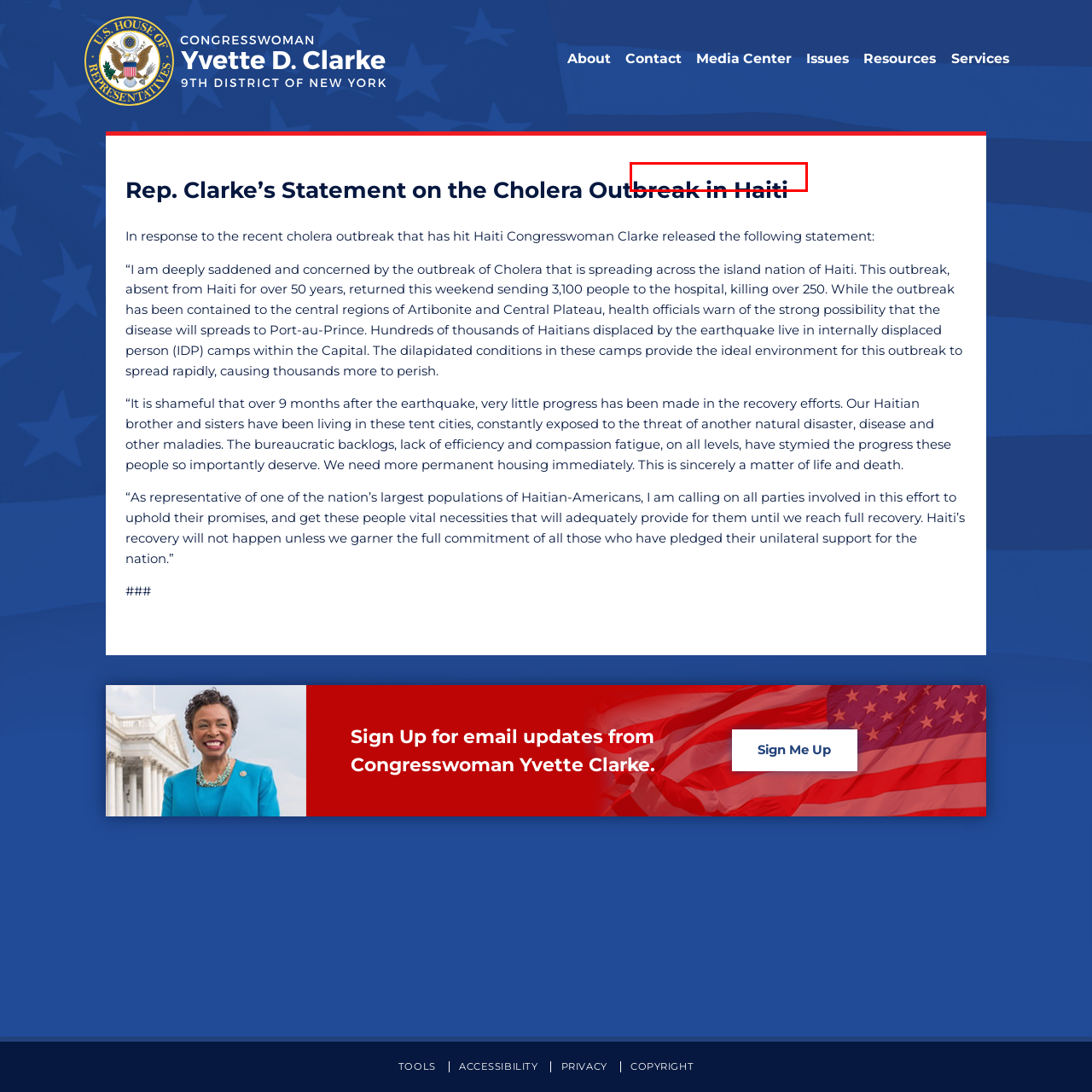Examine the screenshot of a webpage featuring a red bounding box and identify the best matching webpage description for the new page that results from clicking the element within the box. Here are the options:
A. Small Business Archives - Congresswoman Yvette Clarke
B. Community Project Funding Successes - Congresswoman Yvette Clarke
C. Military Academy Nominations - Congresswoman Yvette Clarke
D. Students - Congresswoman Yvette Clarke
E. Washington, D.C. Visitors - Congresswoman Yvette Clarke
F. Privacy - Congresswoman Yvette Clarke
G. Senior Citizen Resources - Congresswoman Yvette Clarke
H. Website Problem - Congresswoman Yvette Clarke

H